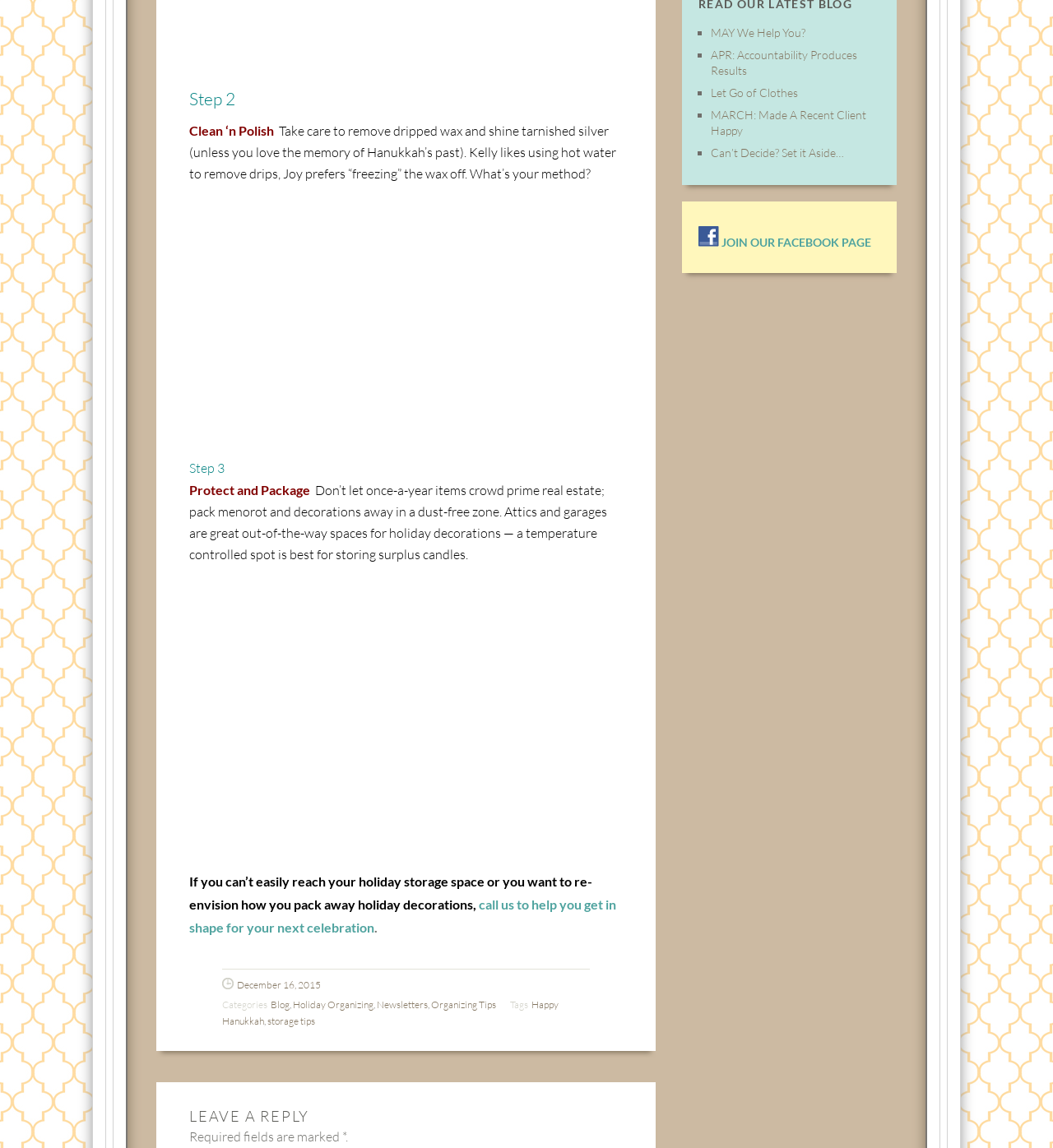Using the description: "Can’t Decide? Set it Aside…", determine the UI element's bounding box coordinates. Ensure the coordinates are in the format of four float numbers between 0 and 1, i.e., [left, top, right, bottom].

[0.675, 0.127, 0.802, 0.139]